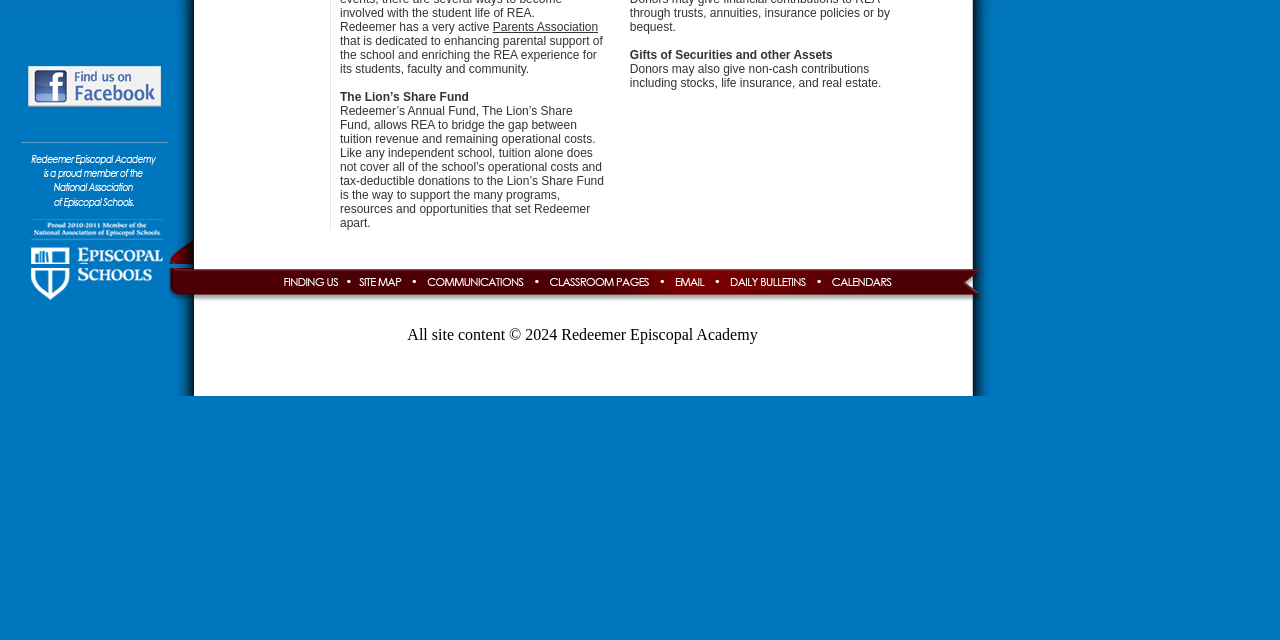Extract the bounding box coordinates for the UI element described by the text: "Let's Plan My Wedding". The coordinates should be in the form of [left, top, right, bottom] with values between 0 and 1.

None